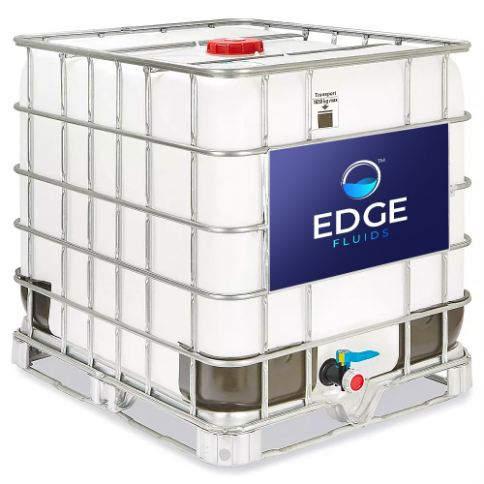Please look at the image and answer the question with a detailed explanation: What is the purpose of the valve on the front of the container?

The front of the container has a valve for fluid release, designed for easy access and operation.